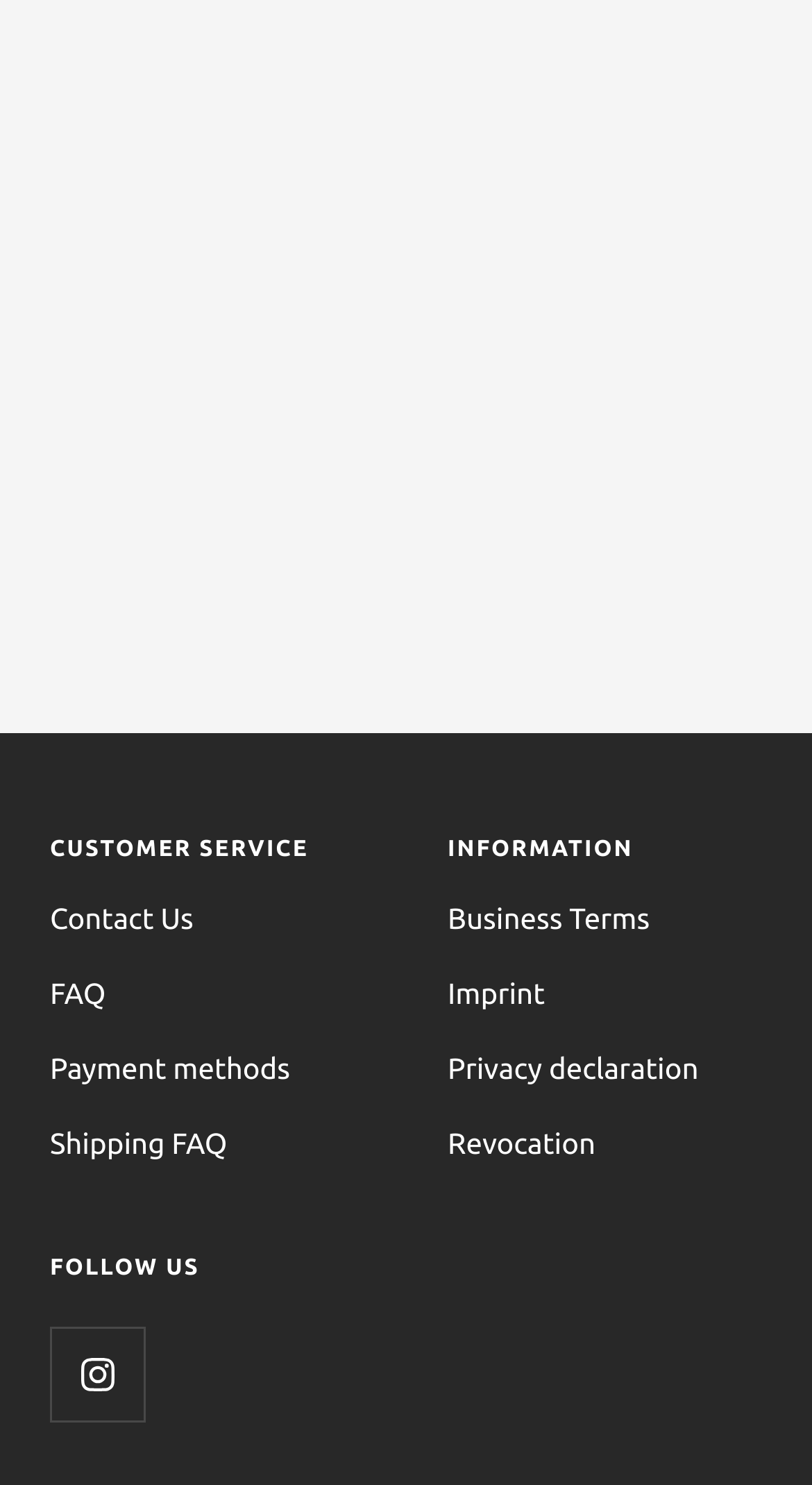Based on the image, please elaborate on the answer to the following question:
What social media platform can I follow?

The 'FOLLOW US' section contains a link labeled 'Follow us on Instagram', indicating that users can follow the website or company on the Instagram social media platform.